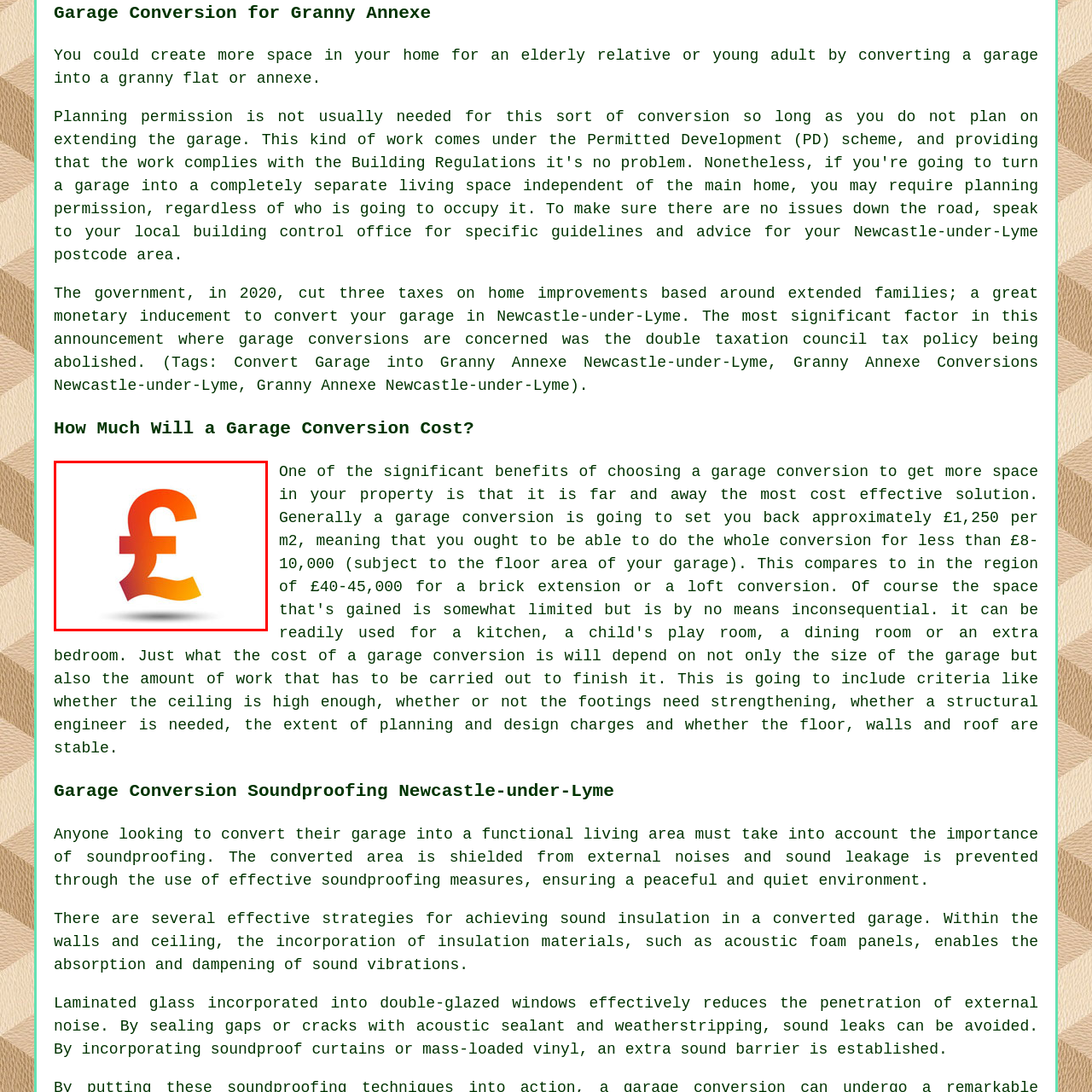What policy was recently abolished?
Observe the image part marked by the red bounding box and give a detailed answer to the question.

According to the caption, the double taxation council tax policy was recently abolished, which is relevant to the financial aspects associated with garage conversions into granny annexe living spaces.